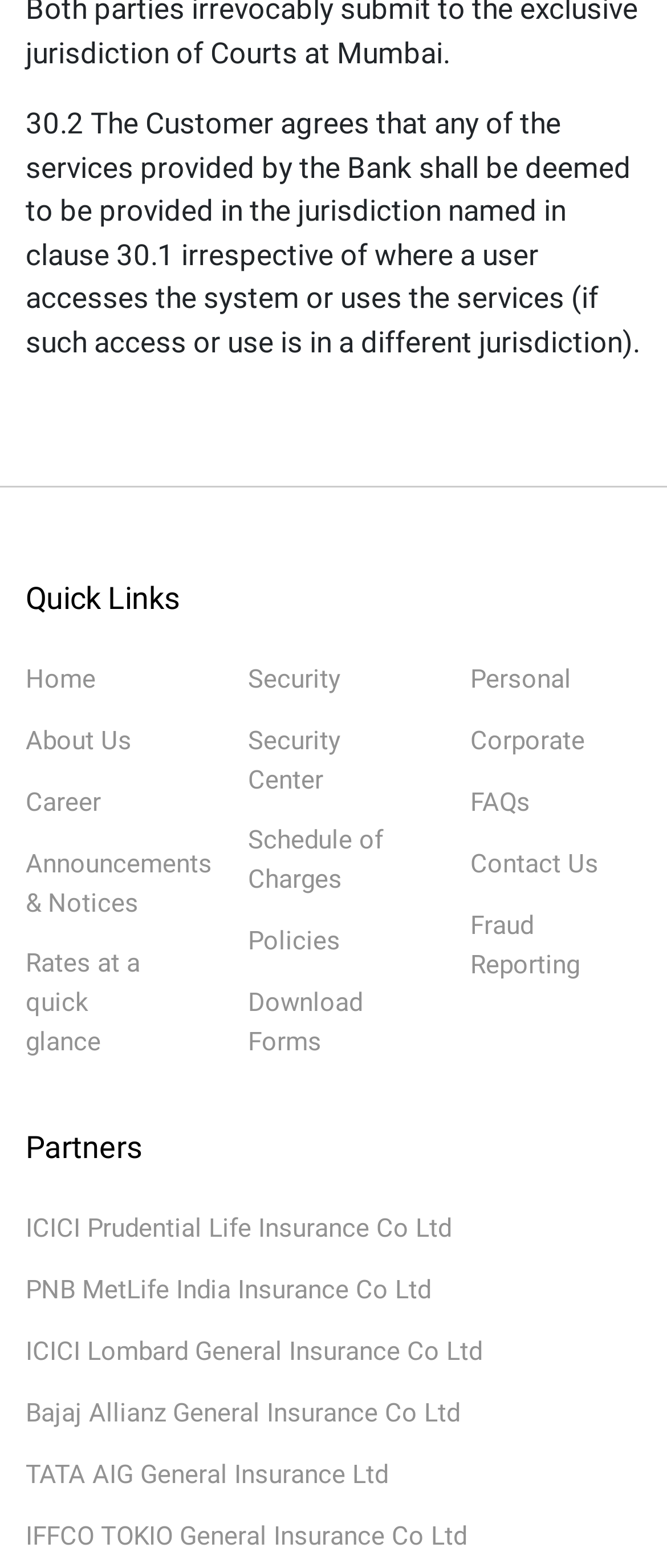Determine the bounding box coordinates of the element's region needed to click to follow the instruction: "Report anything wrong with this page". Provide these coordinates as four float numbers between 0 and 1, formatted as [left, top, right, bottom].

None